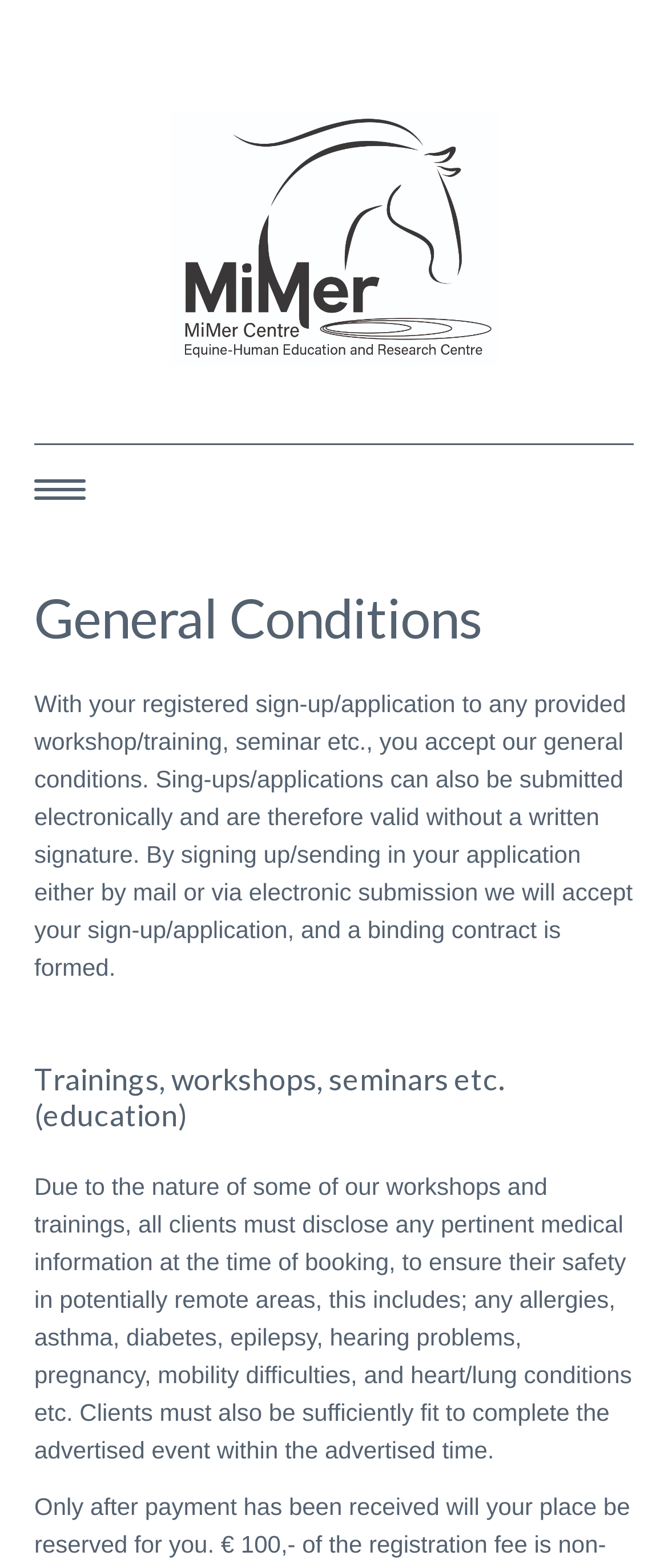Pinpoint the bounding box coordinates of the area that should be clicked to complete the following instruction: "Click the EDUCATION link". The coordinates must be given as four float numbers between 0 and 1, i.e., [left, top, right, bottom].

[0.051, 0.467, 0.949, 0.51]